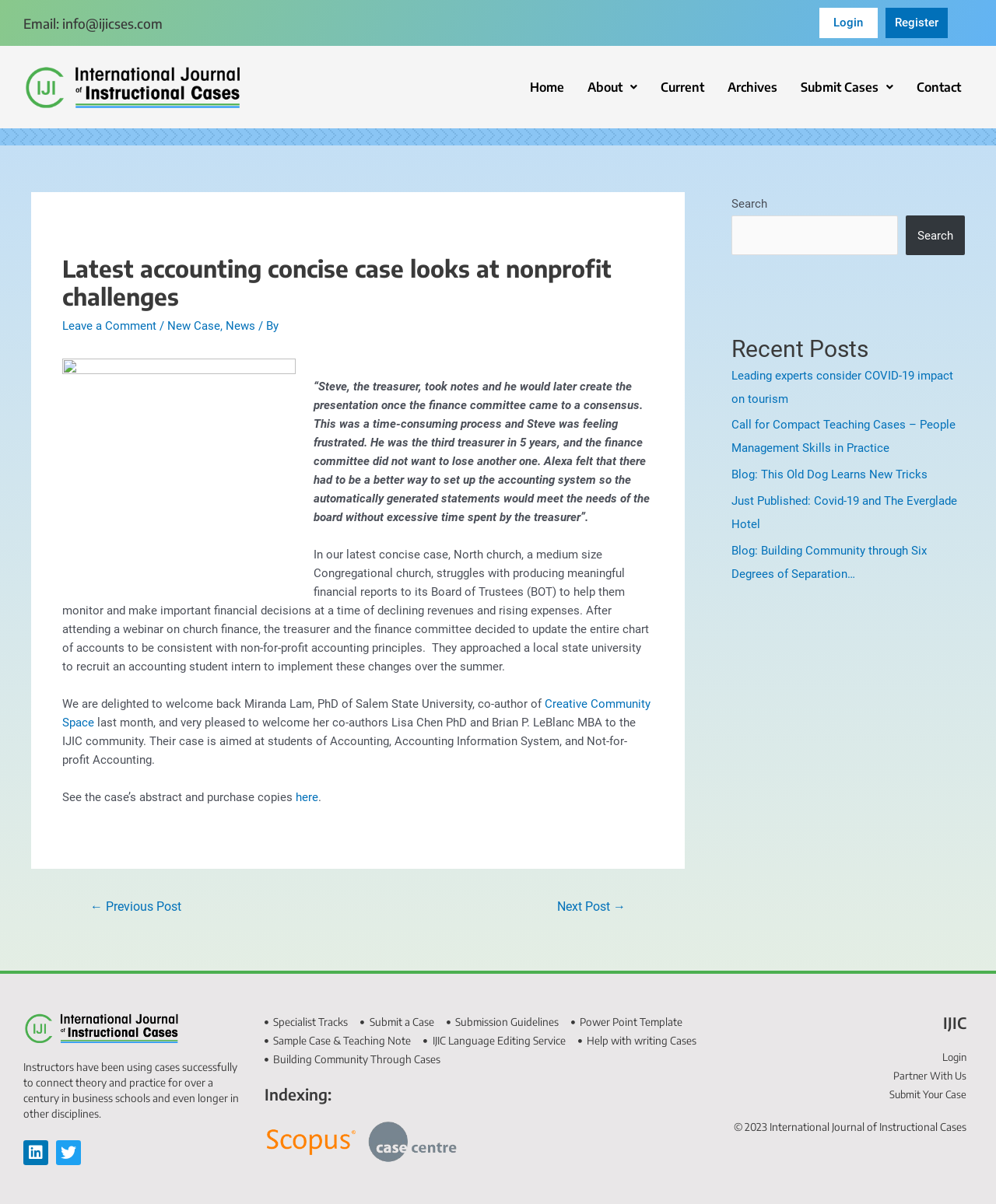Answer the following query concisely with a single word or phrase:
What is the email address of the journal?

info@ijicses.com